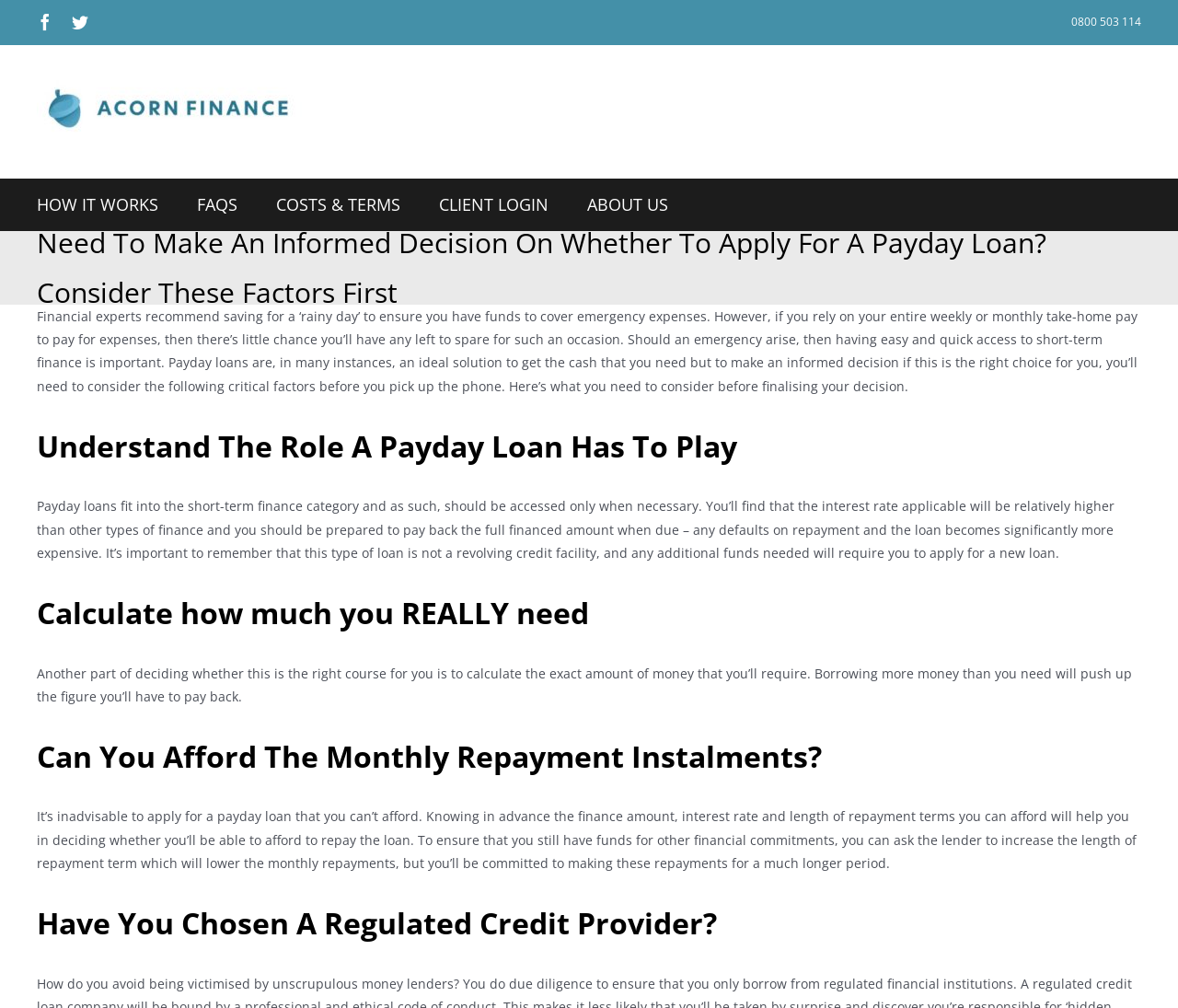Determine the bounding box coordinates of the section I need to click to execute the following instruction: "Click on HOW IT WORKS link". Provide the coordinates as four float numbers between 0 and 1, i.e., [left, top, right, bottom].

[0.031, 0.177, 0.134, 0.228]